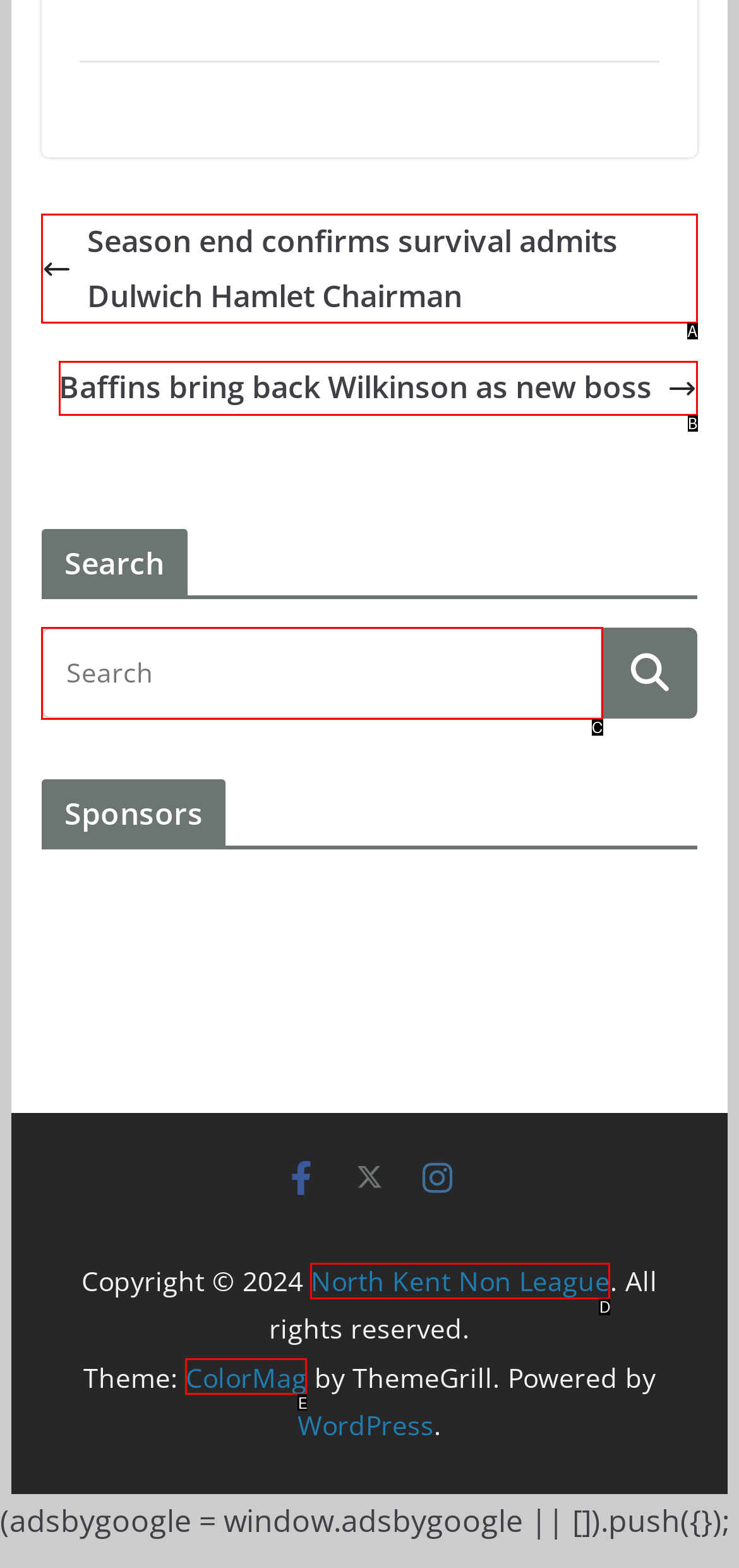Find the UI element described as: name="s" placeholder="Search"
Reply with the letter of the appropriate option.

C